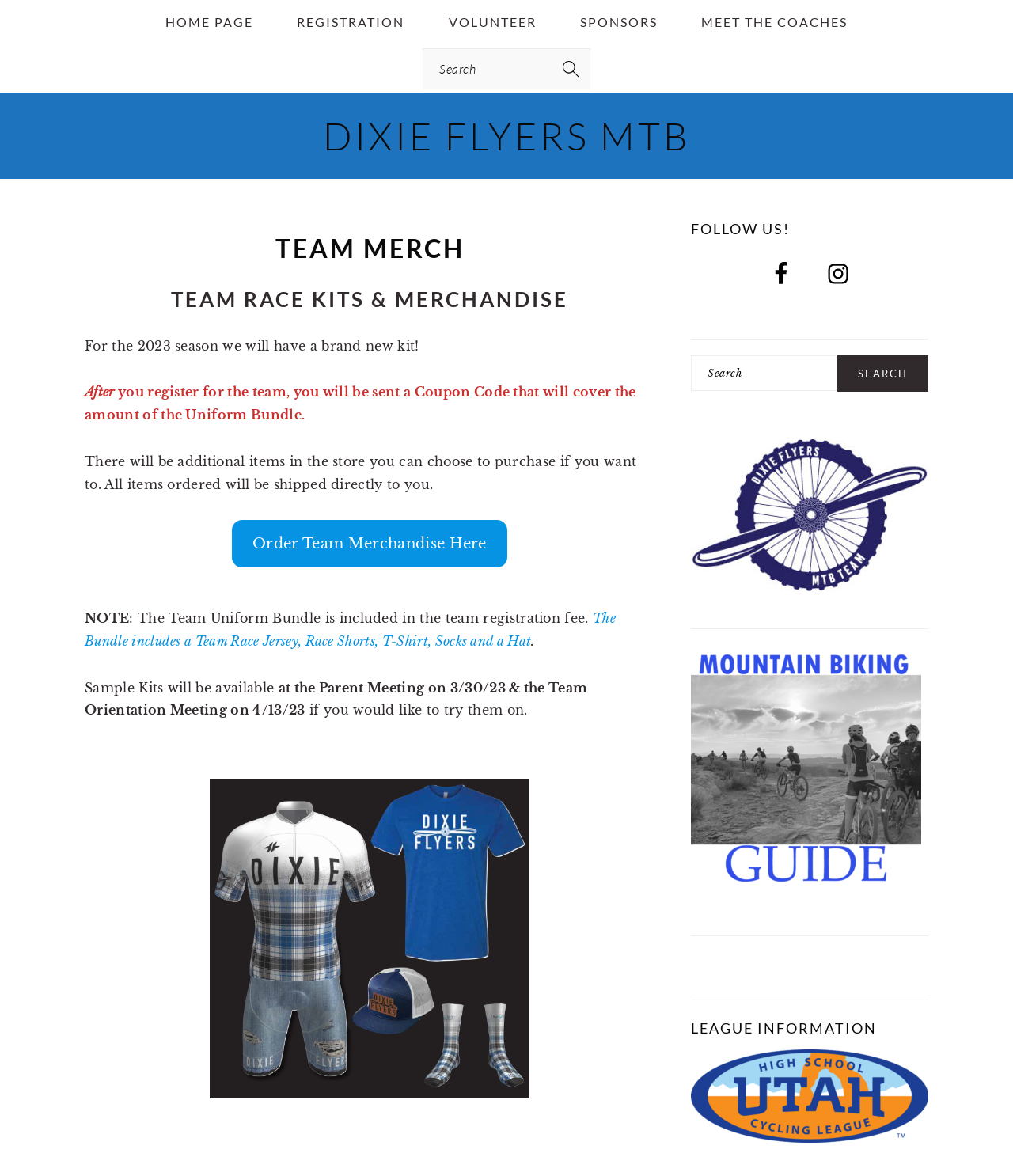What is the main topic of this webpage?
Please answer the question with a detailed and comprehensive explanation.

Based on the webpage's content, especially the heading 'TEAM MERCH' and the description of team race kits and merchandise, it is clear that the main topic of this webpage is team merchandise.